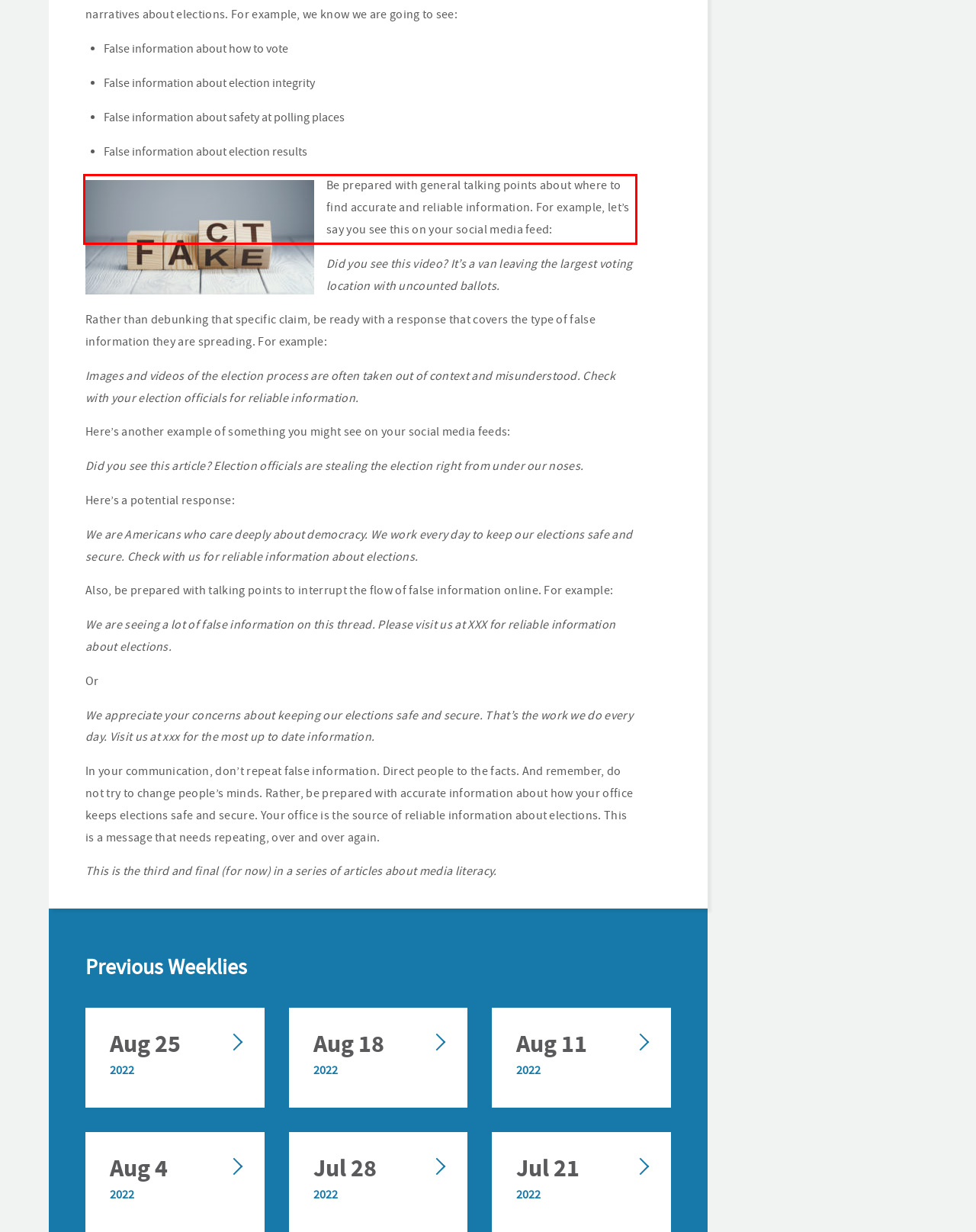From the given screenshot of a webpage, identify the red bounding box and extract the text content within it.

Be prepared with general talking points about where to find accurate and reliable information. For example, let’s say you see this on your social media feed: